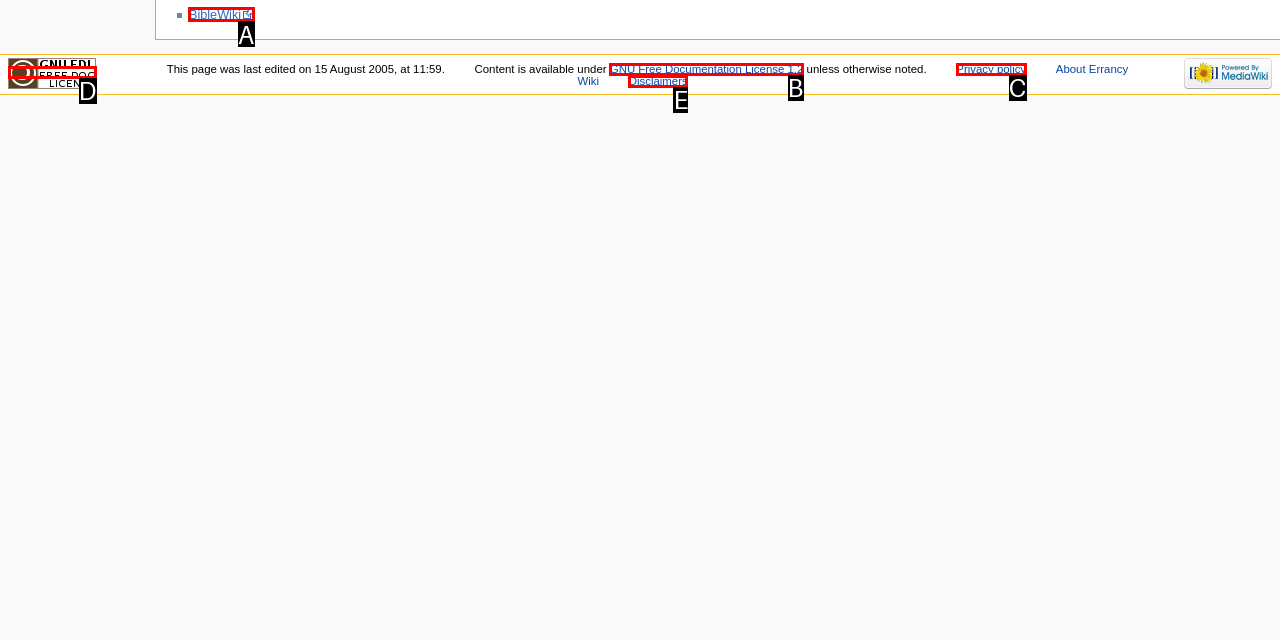Find the HTML element that matches the description provided: Privacy policy
Answer using the corresponding option letter.

C